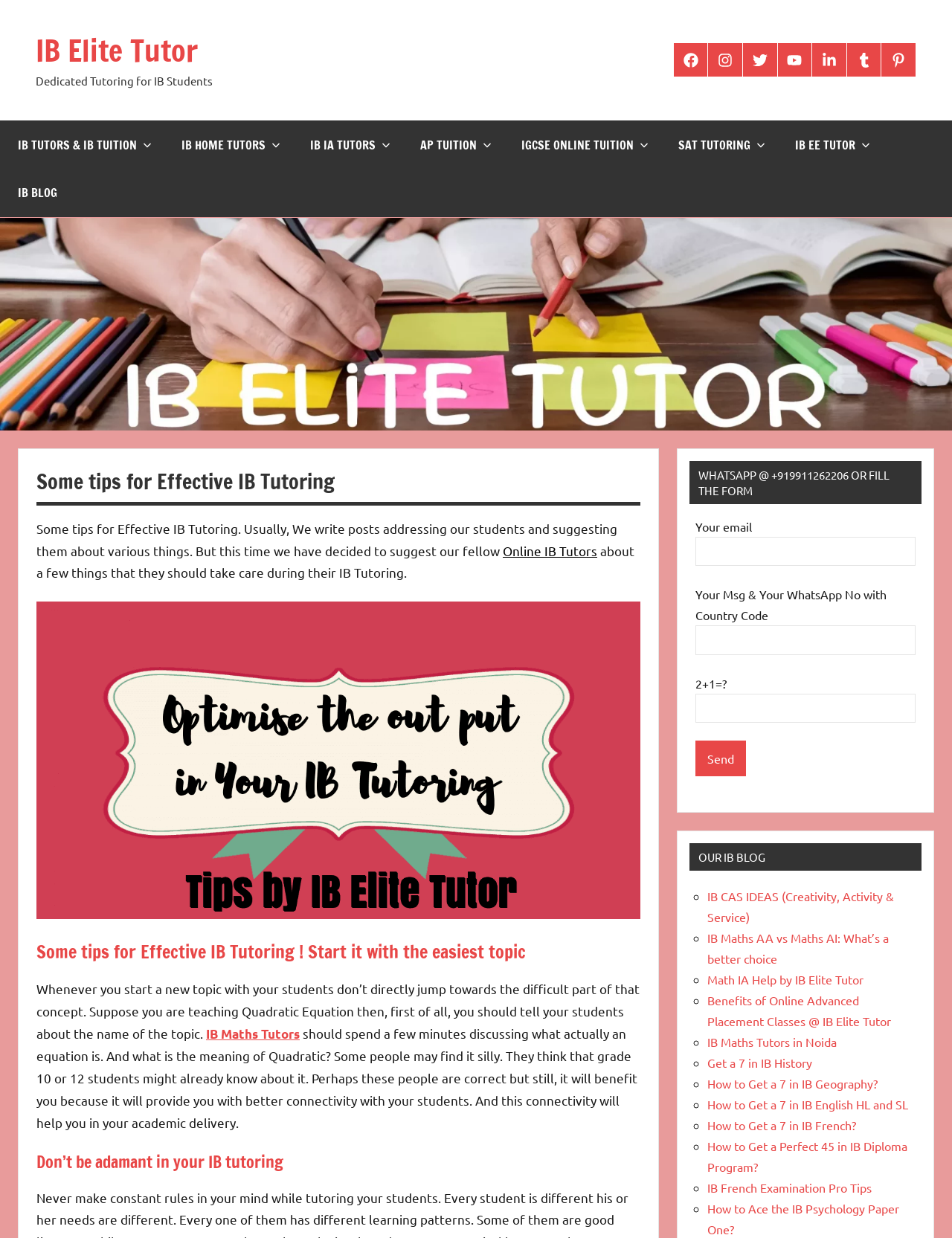Provide a one-word or brief phrase answer to the question:
What is the first step in teaching a new topic to students?

Start with the easiest part